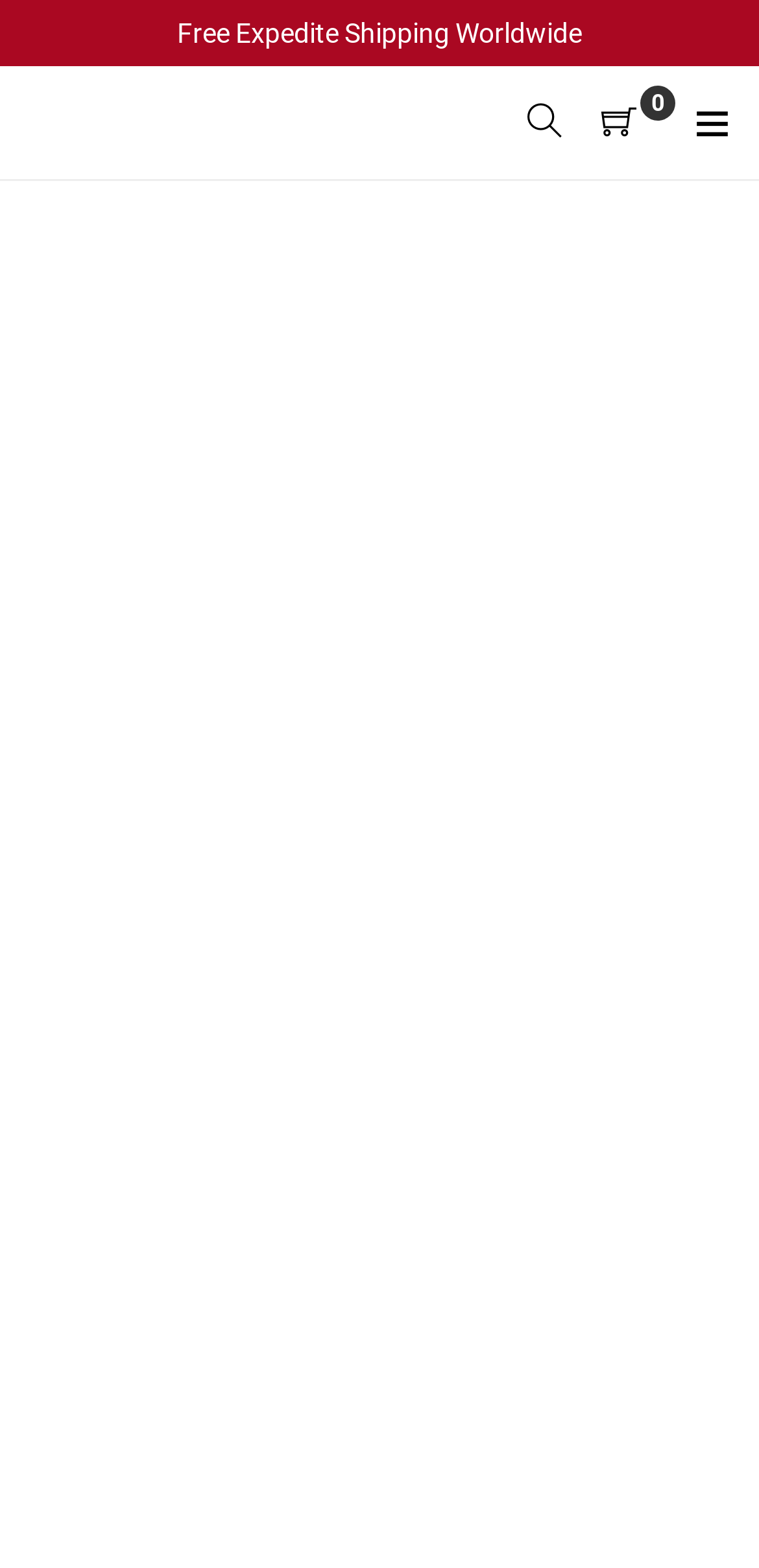Specify the bounding box coordinates (top-left x, top-left y, bottom-right x, bottom-right y) of the UI element in the screenshot that matches this description: 0

[0.767, 0.042, 0.89, 0.114]